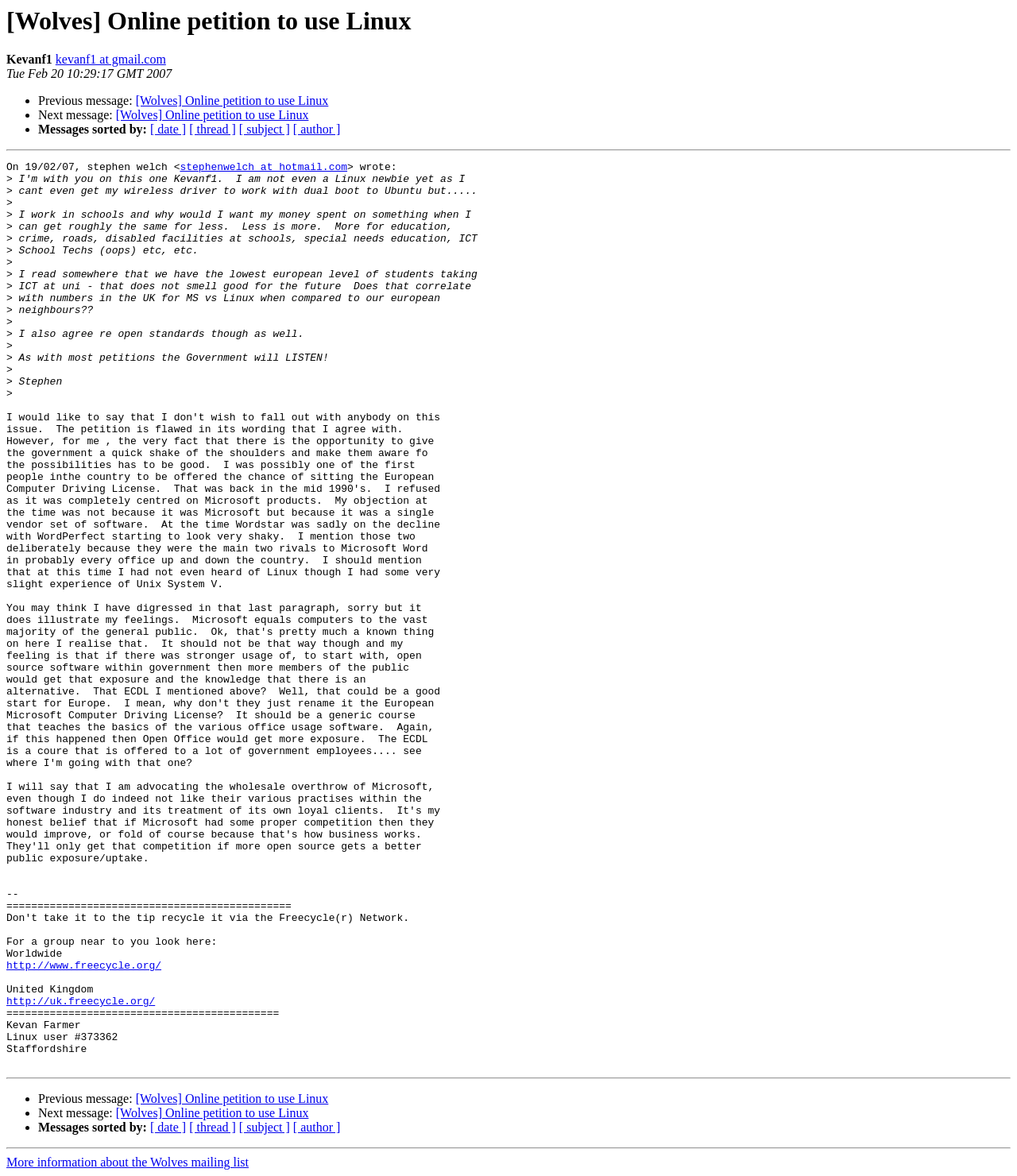Who is the author of the email?
Give a single word or phrase answer based on the content of the image.

Stephen Welch